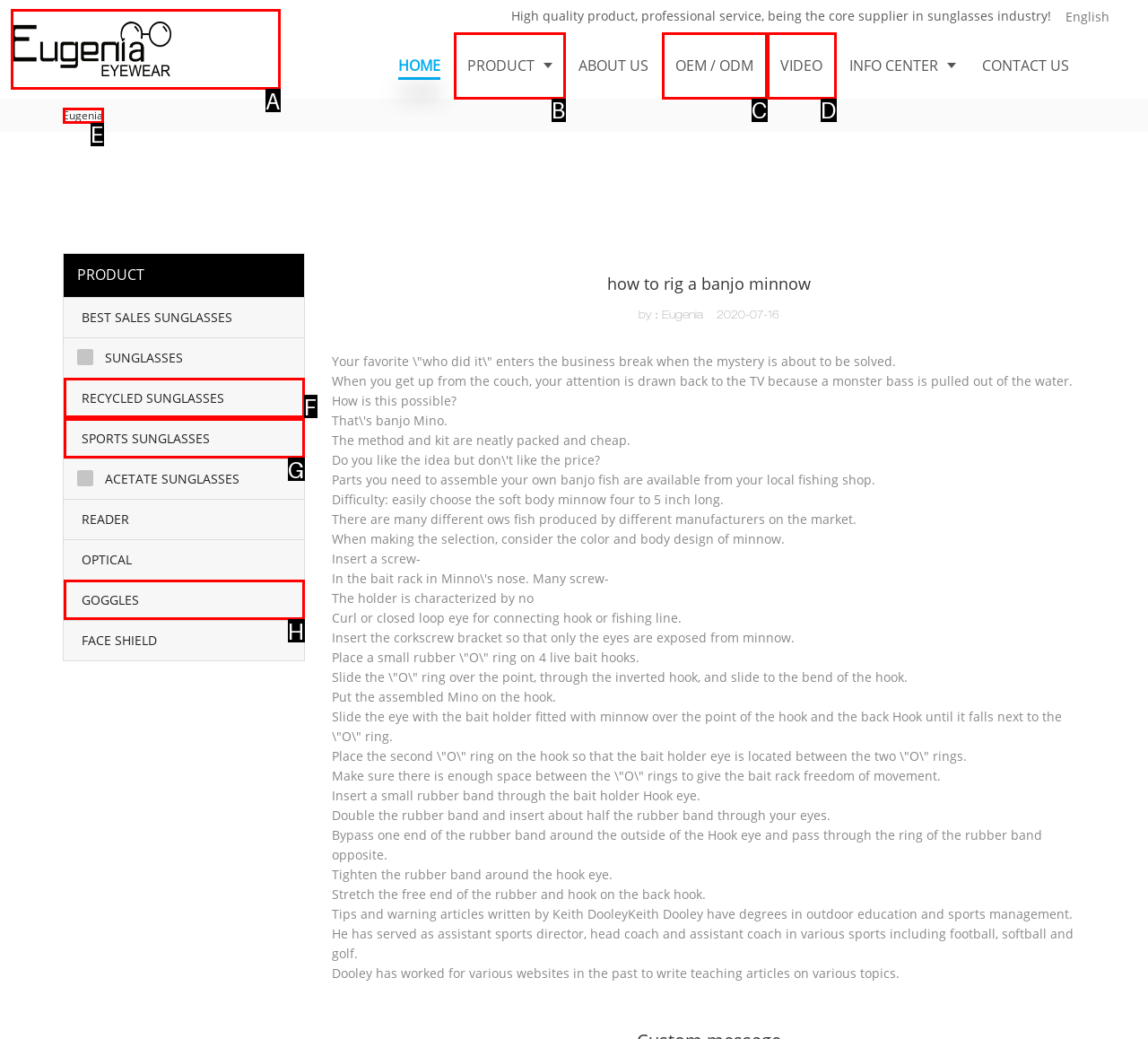Indicate which red-bounded element should be clicked to perform the task: click the 'Eugenia-eugeniaeyewear.com' link Answer with the letter of the correct option.

A